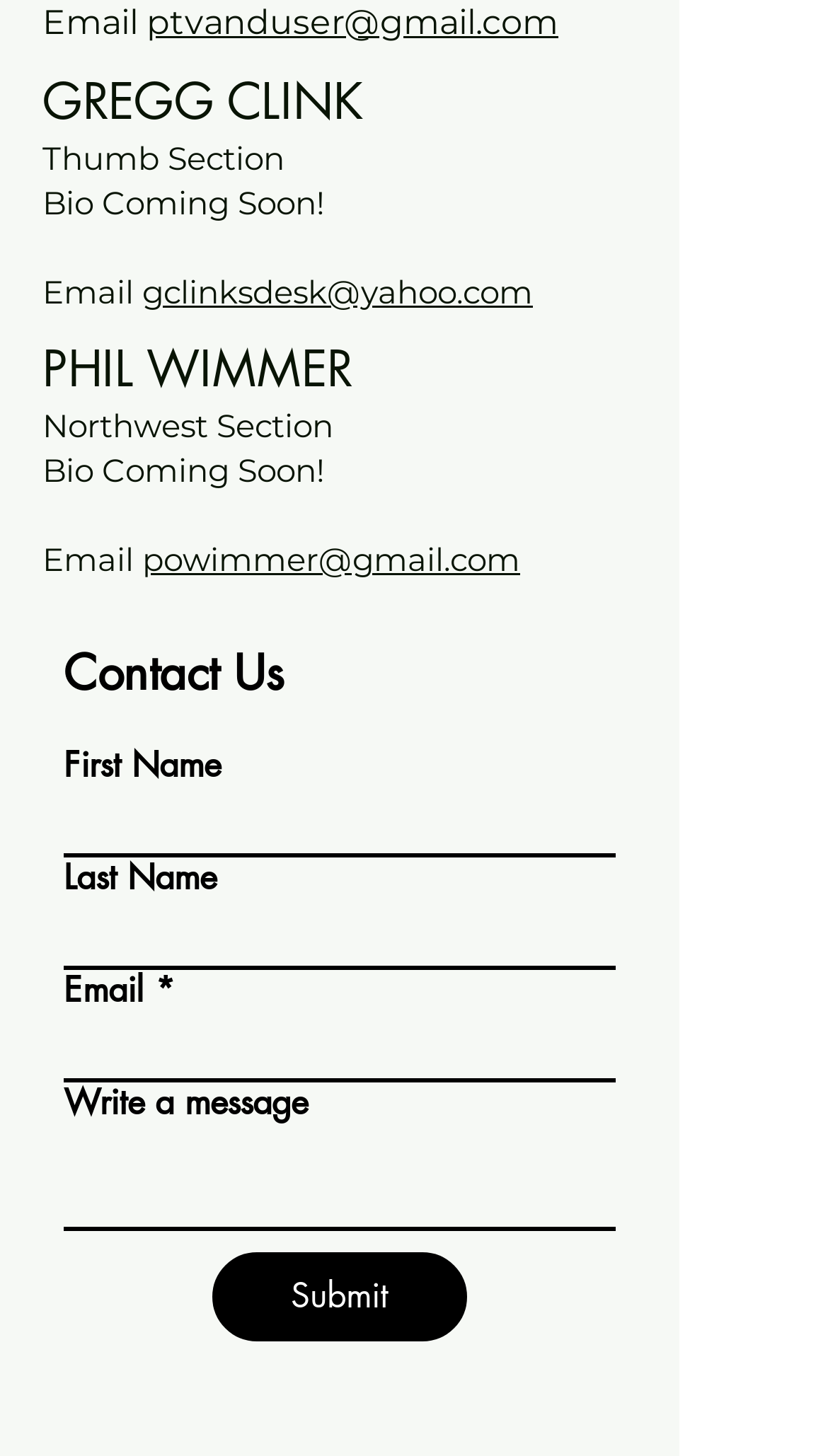Answer the question in a single word or phrase:
What is the purpose of the form at the bottom of the page?

To contact us